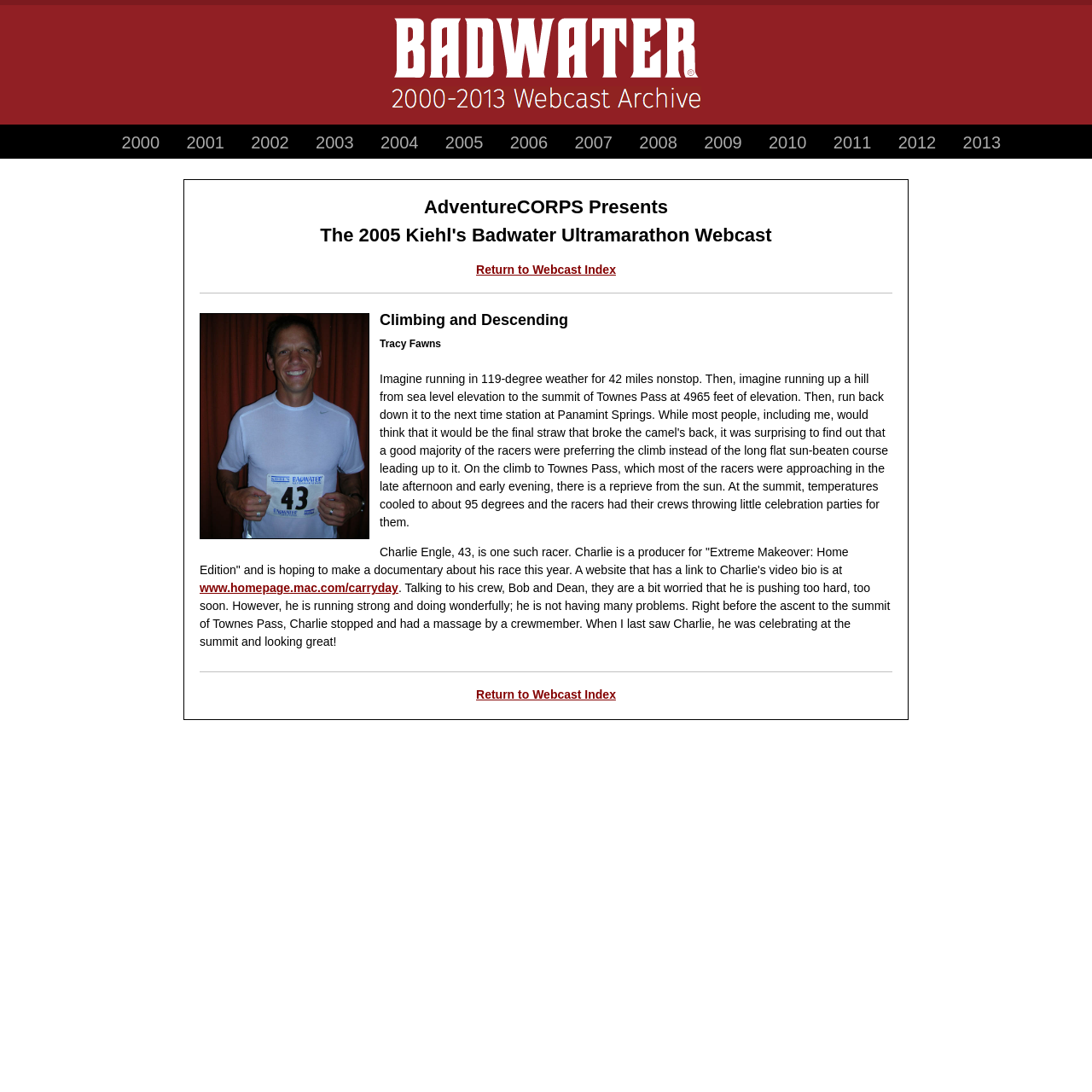How many links are there to past years' webcasts? Based on the image, give a response in one word or a short phrase.

14